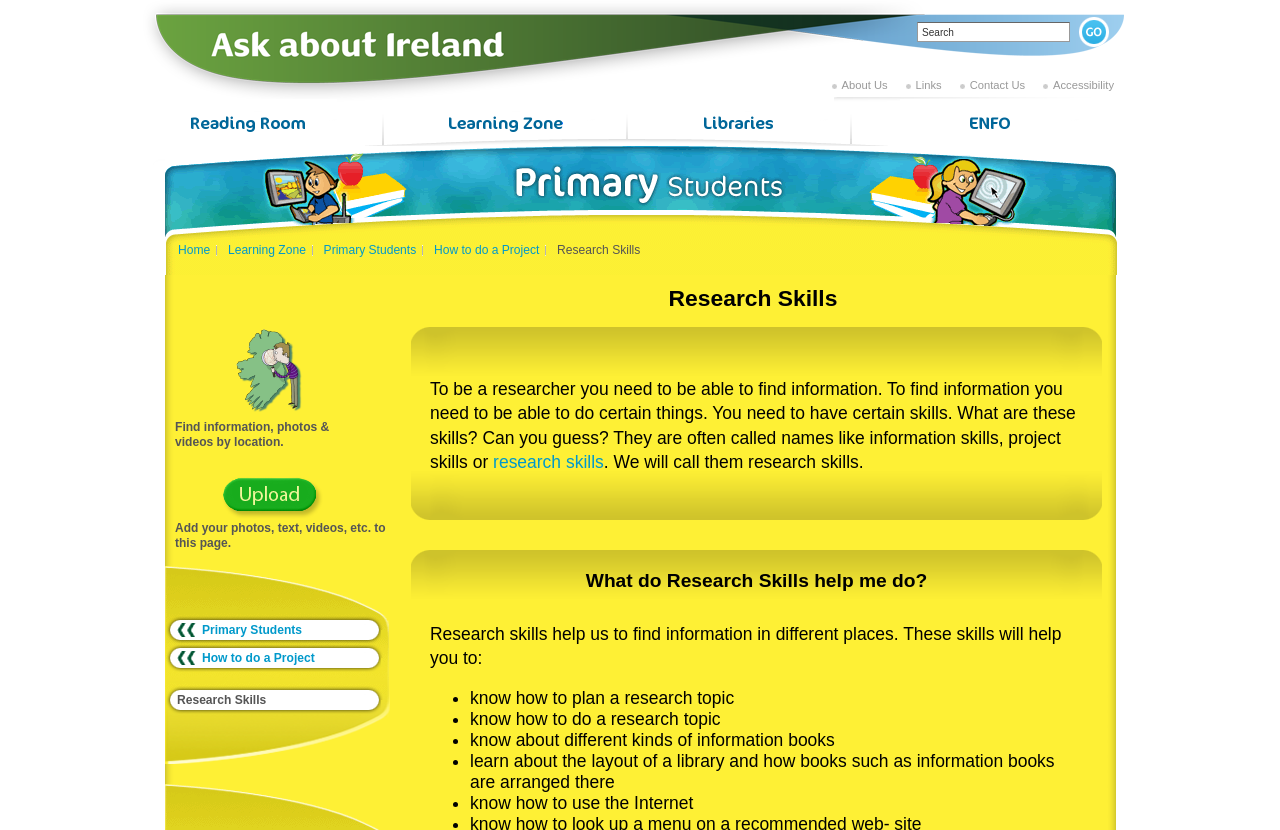Please mark the clickable region by giving the bounding box coordinates needed to complete this instruction: "Go to the Learning Zone".

[0.178, 0.293, 0.239, 0.31]